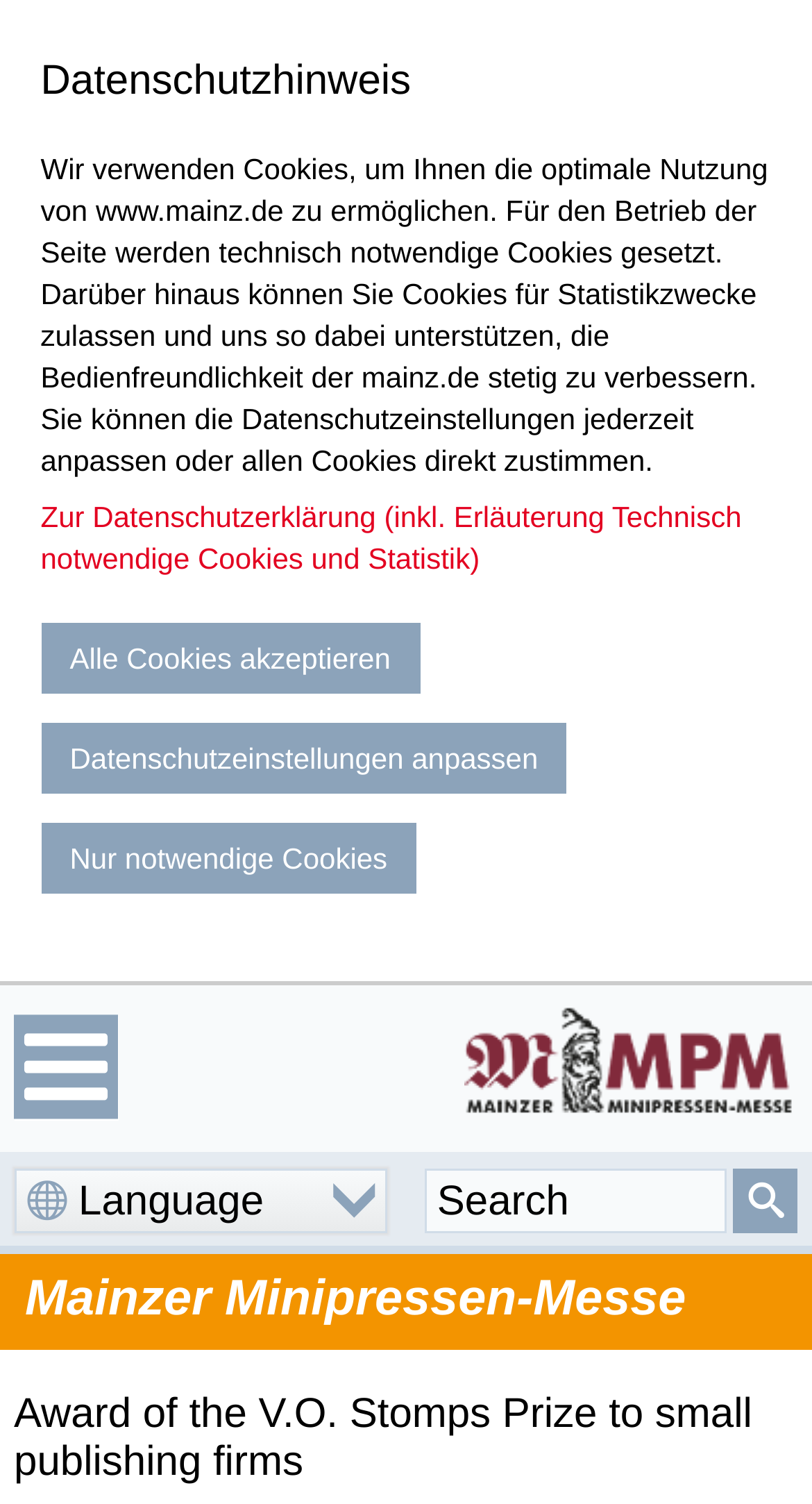Explain in detail what is displayed on the webpage.

The webpage appears to be about the Mainzer Minipressen-Messe, specifically the award ceremony of the 20th V.O. Stomps Prize to Svato Zapletal. 

At the top left corner, there are four links: "Jump to content", "Jump to navigation", "Jump to search", and "Jump to footer". Below these links, there is a static text "Dynamische Navigation einblenden". 

On the top right side, there is a logo of Landeshauptstadt Mainz, accompanied by an image. Next to the logo, there is a language selection link. 

A search bar is located on the top right side, consisting of a combobox and a search button. 

Below the search bar, there is a static text "Mainzer Minipressen-Messe". 

The main content of the webpage is divided into two sections. The first section has a heading "Award of the V.O. Stomps Prize to small publishing firms", which is likely to provide information about the award ceremony. 

The second section is about data protection, with a heading "Datenschutzhinweis". This section includes a static text explaining the use of cookies on the website, followed by a link to the data protection declaration. There are three buttons: "Alle Cookies akzeptieren", "Datenschutzeinstellungen anpassen", and "Nur notwendige Cookies", allowing users to adjust their cookie settings.